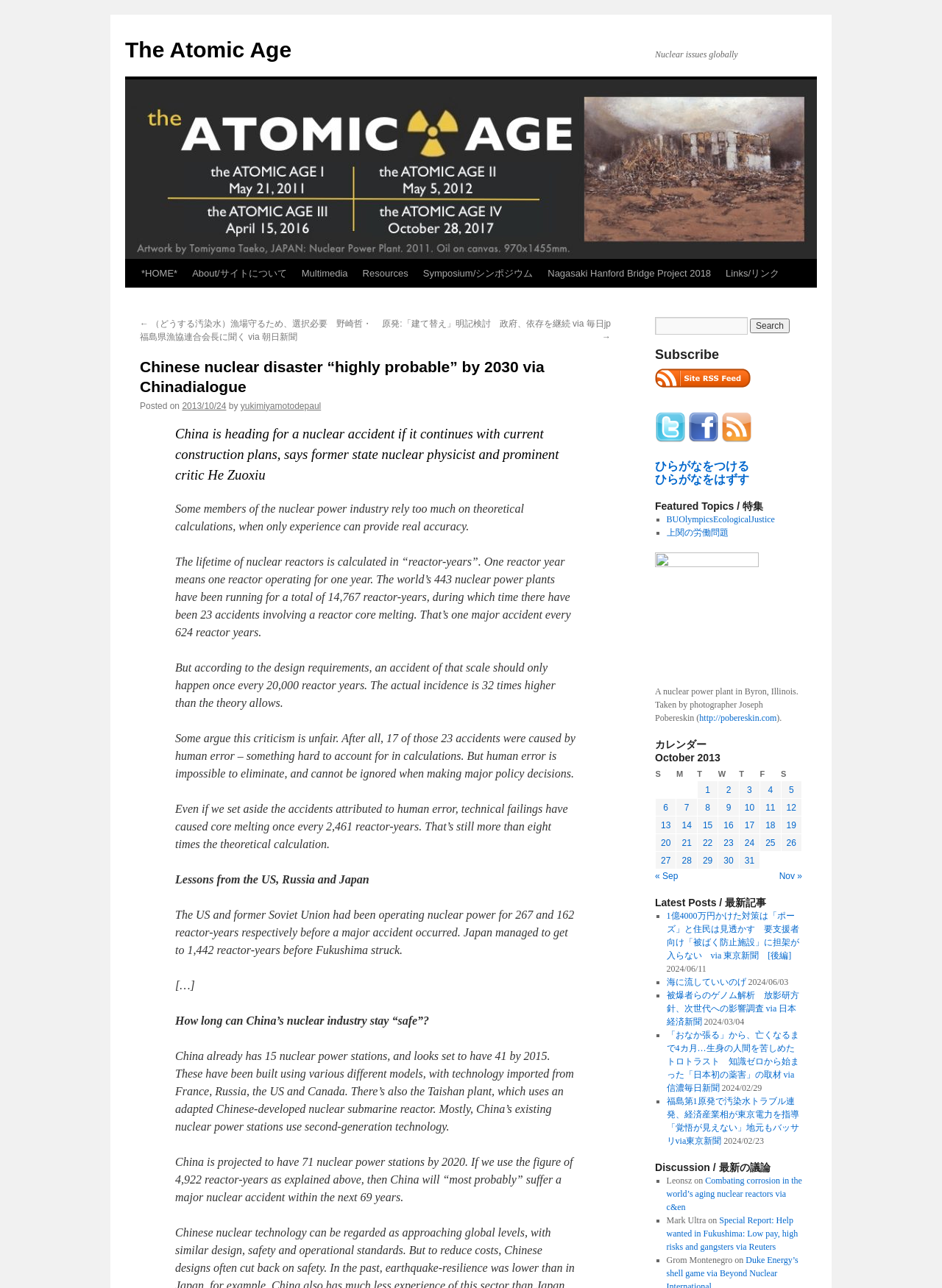Please specify the bounding box coordinates of the element that should be clicked to execute the given instruction: 'Read the latest posts'. Ensure the coordinates are four float numbers between 0 and 1, expressed as [left, top, right, bottom].

[0.695, 0.3, 0.797, 0.308]